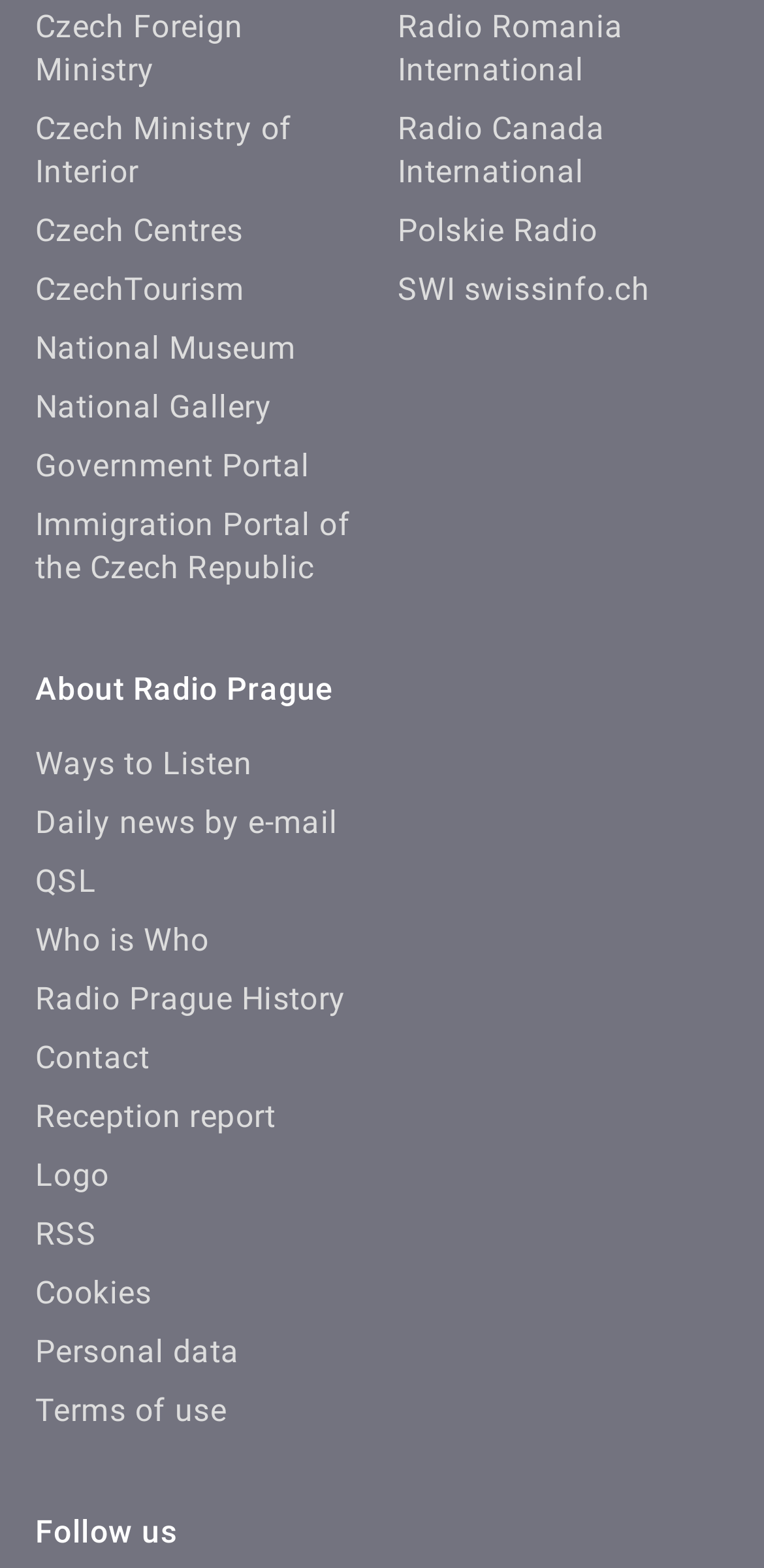Please locate the bounding box coordinates of the element's region that needs to be clicked to follow the instruction: "Listen to CzechTourism". The bounding box coordinates should be provided as four float numbers between 0 and 1, i.e., [left, top, right, bottom].

[0.046, 0.172, 0.32, 0.196]